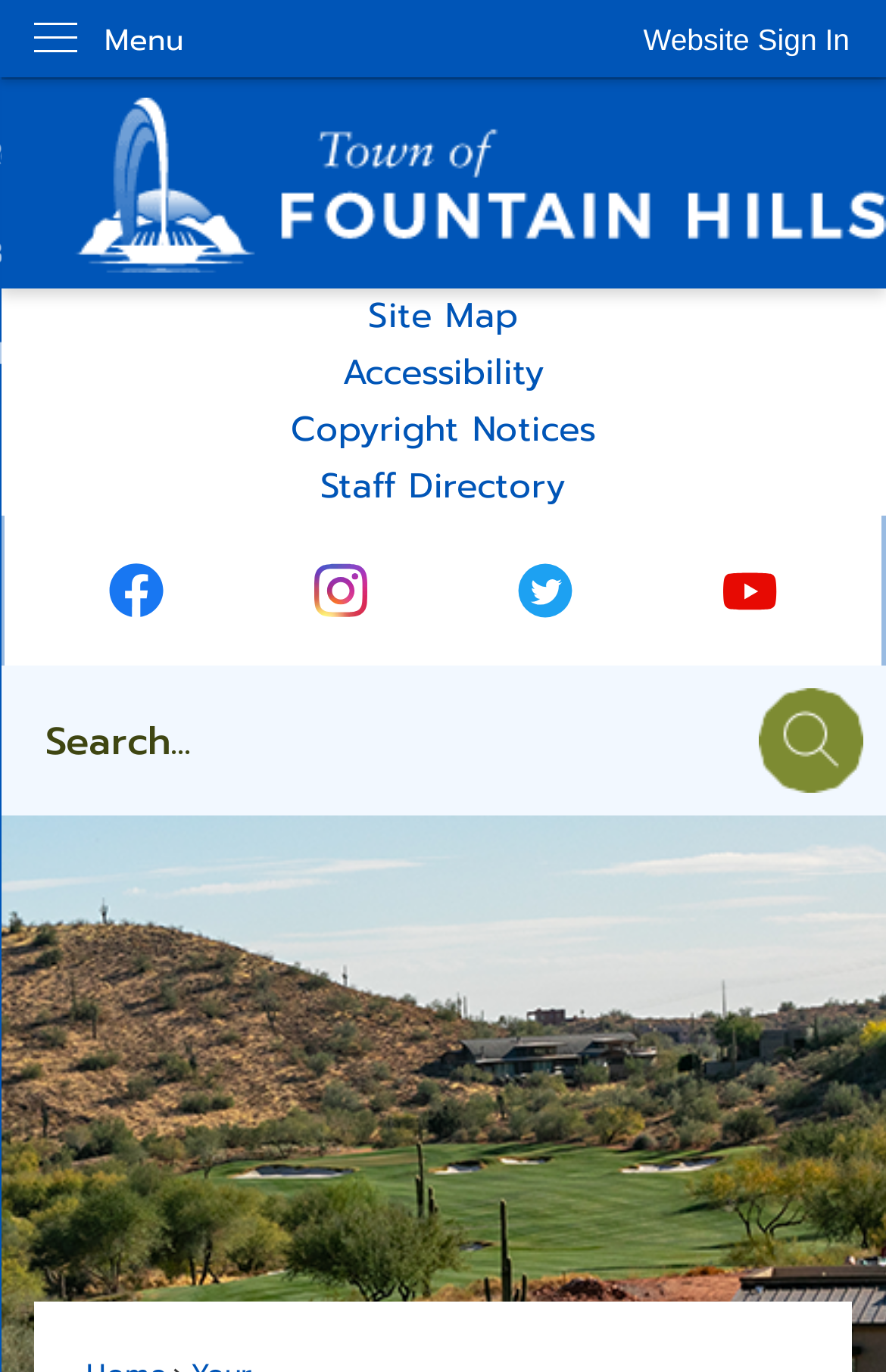Please determine the bounding box coordinates of the element to click in order to execute the following instruction: "Go to the site map". The coordinates should be four float numbers between 0 and 1, specified as [left, top, right, bottom].

[0.039, 0.21, 0.961, 0.252]